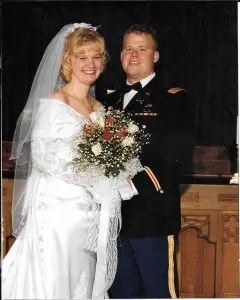What is the groom's uniform adorned with?
Can you provide a detailed and comprehensive answer to the question?

The groom's formal military uniform is adorned with medals, which are a symbol of his achievements and honors in the military service.